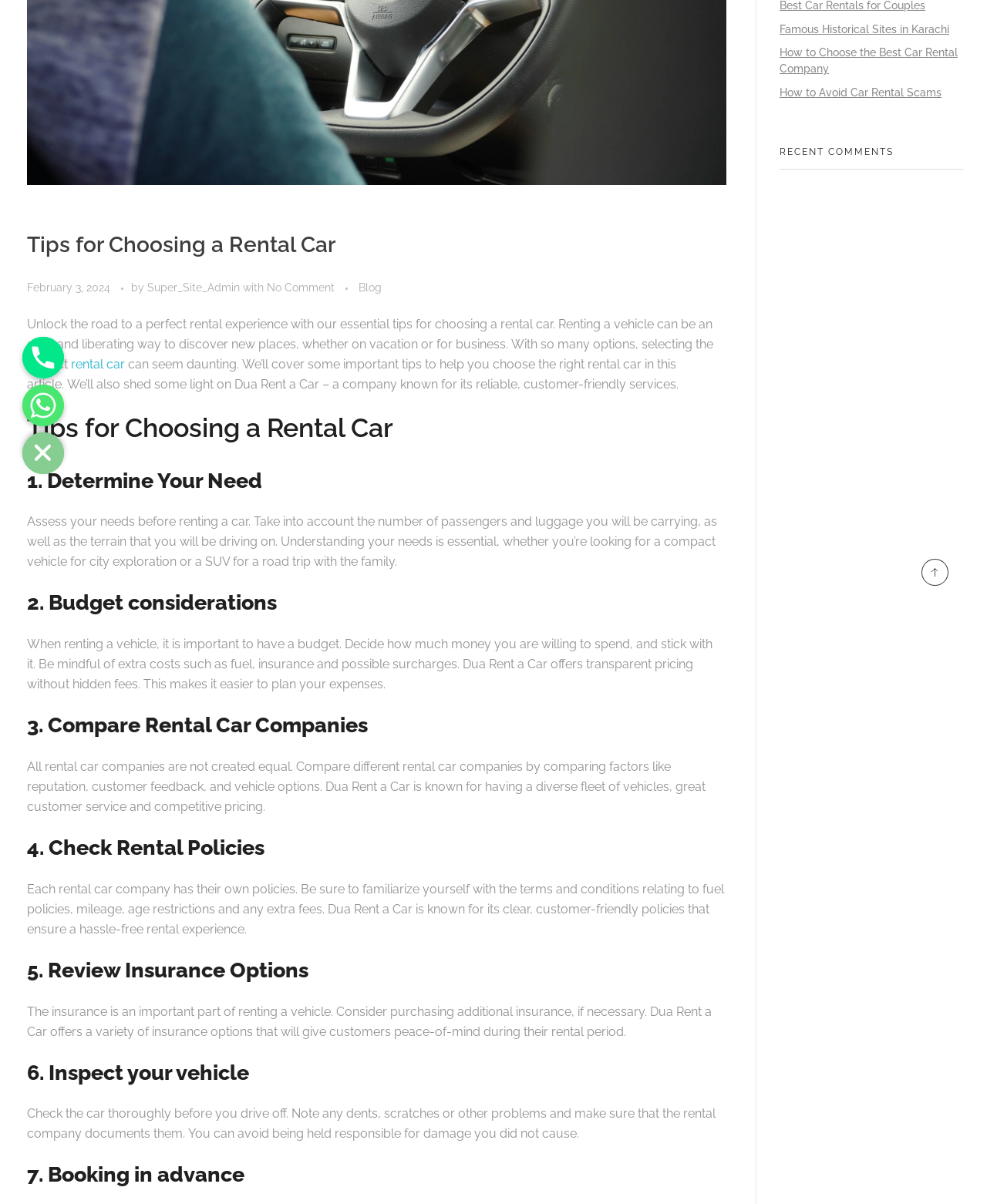Using the provided element description: "Famous Historical Sites in Karachi", determine the bounding box coordinates of the corresponding UI element in the screenshot.

[0.79, 0.019, 0.962, 0.029]